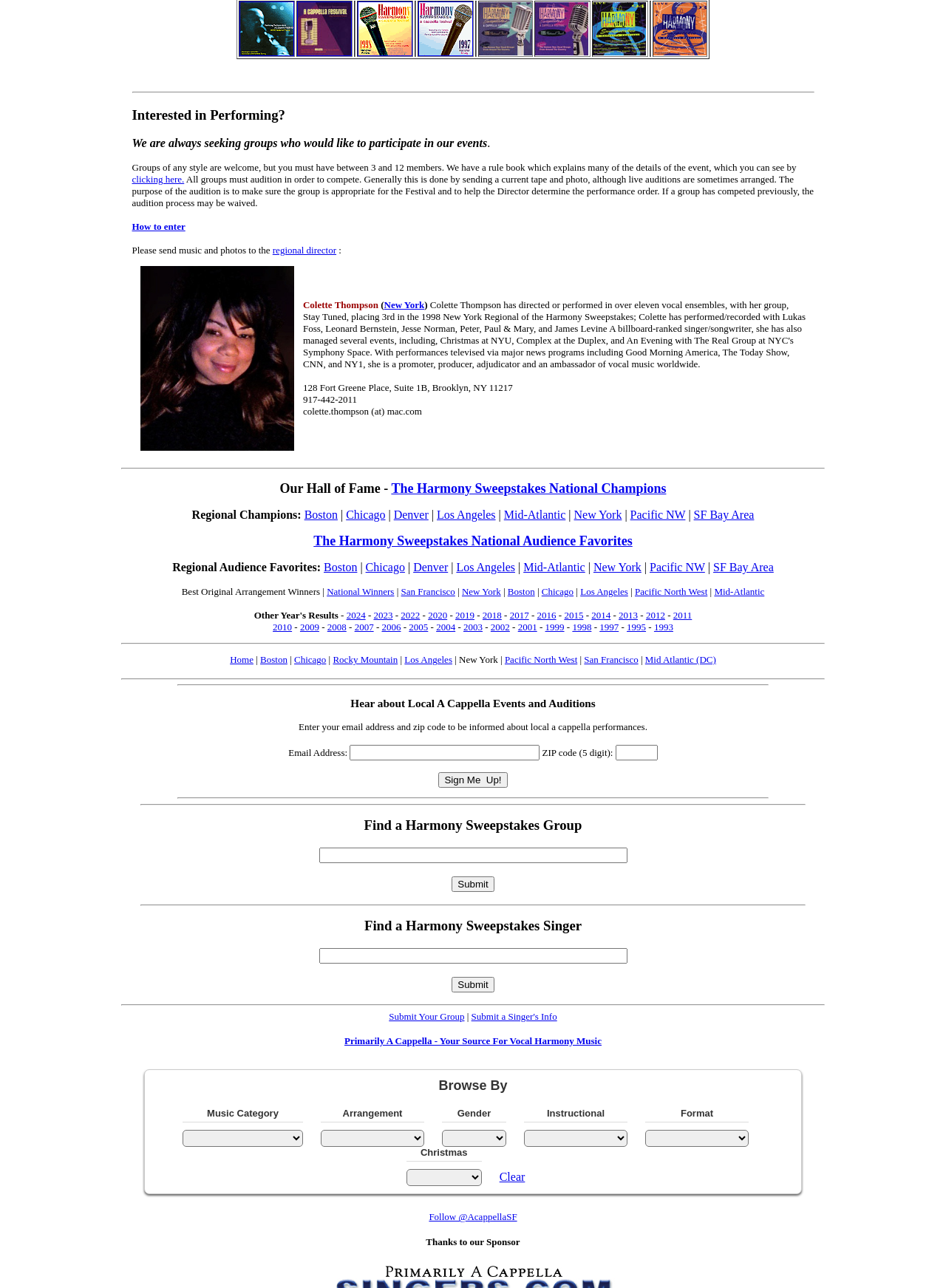What is the purpose of the audition?
Please respond to the question with a detailed and informative answer.

According to the text, the purpose of the audition is to make sure the group is appropriate for the Festival and to help the Director determine the performance order.